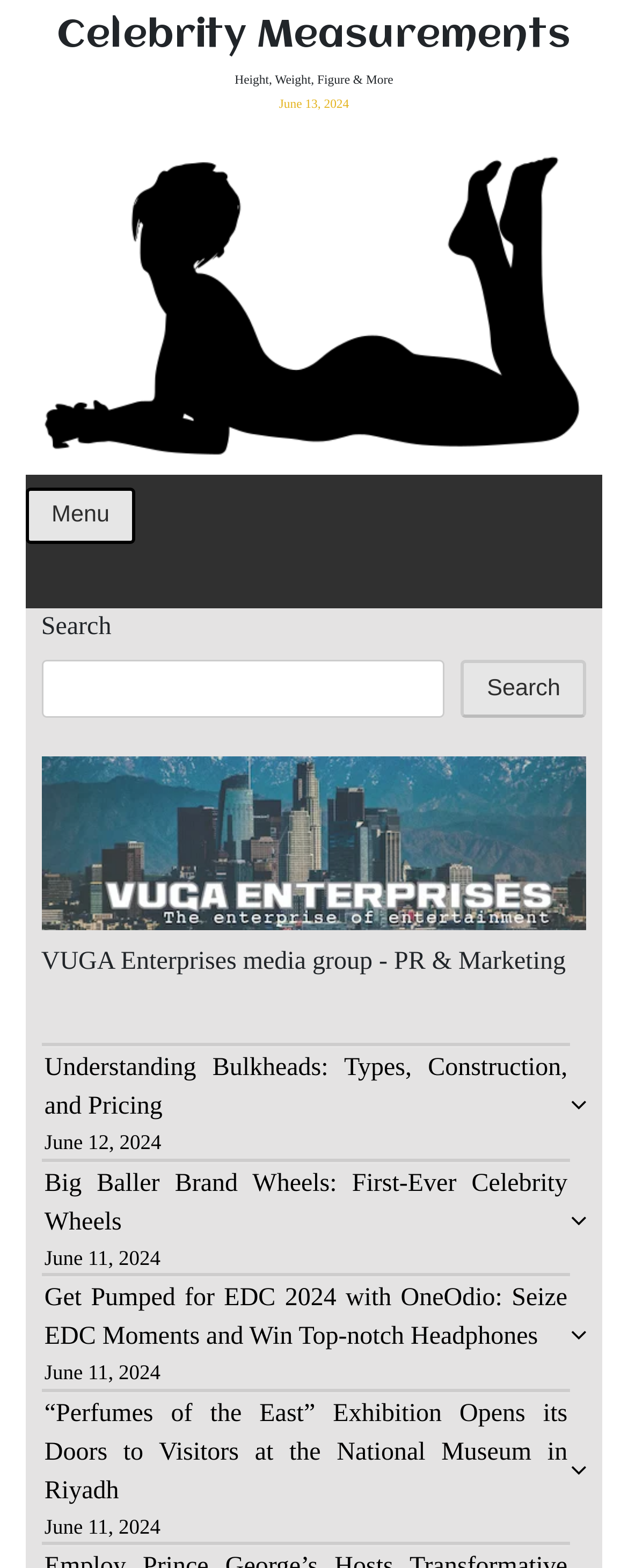Identify the bounding box coordinates of the section that should be clicked to achieve the task described: "Submit a story to news".

[0.066, 0.572, 0.934, 0.589]